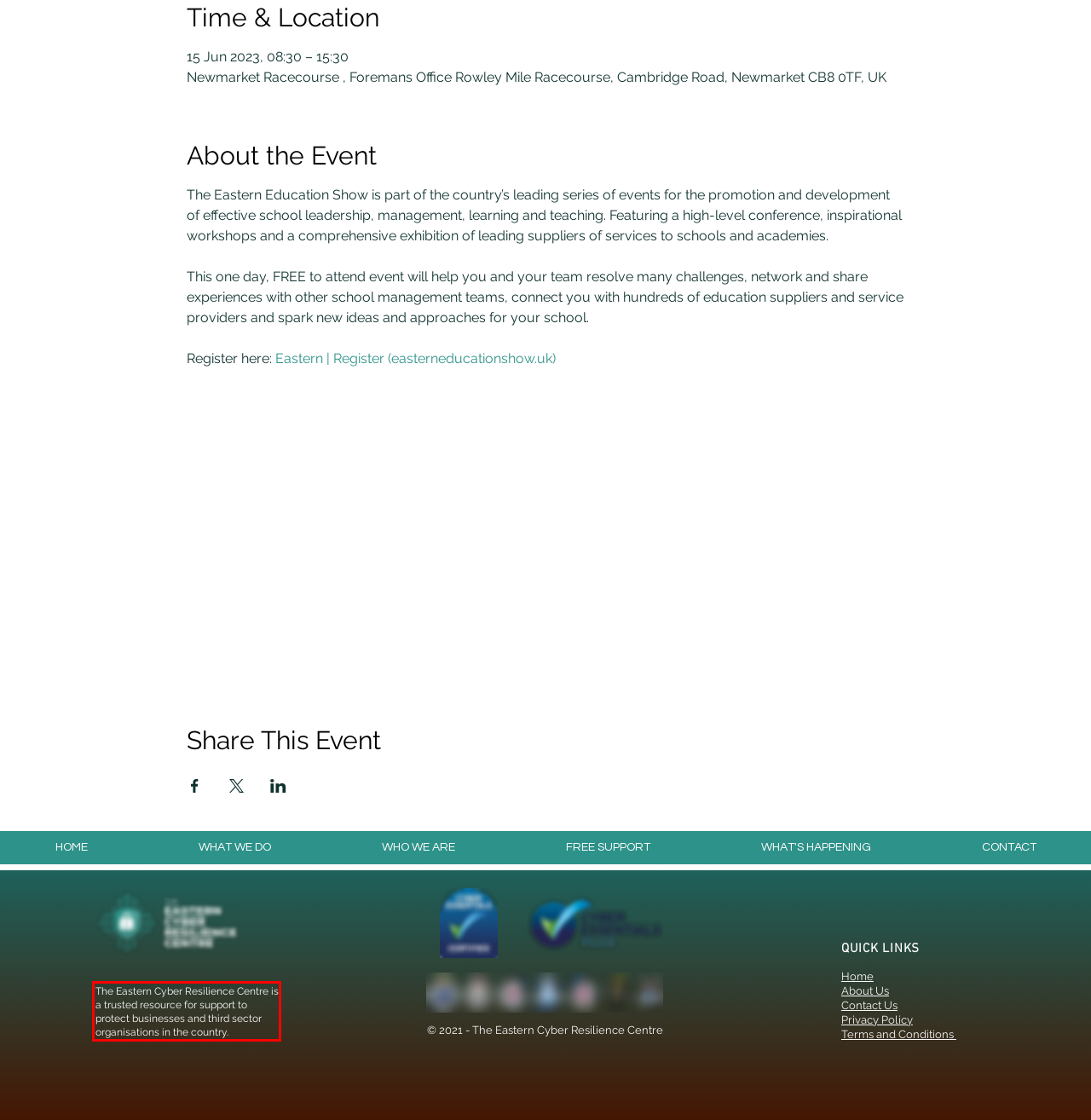Identify and transcribe the text content enclosed by the red bounding box in the given screenshot.

The Eastern Cyber Resilience Centre is a trusted resource for support to protect businesses and third sector organisations in the country.